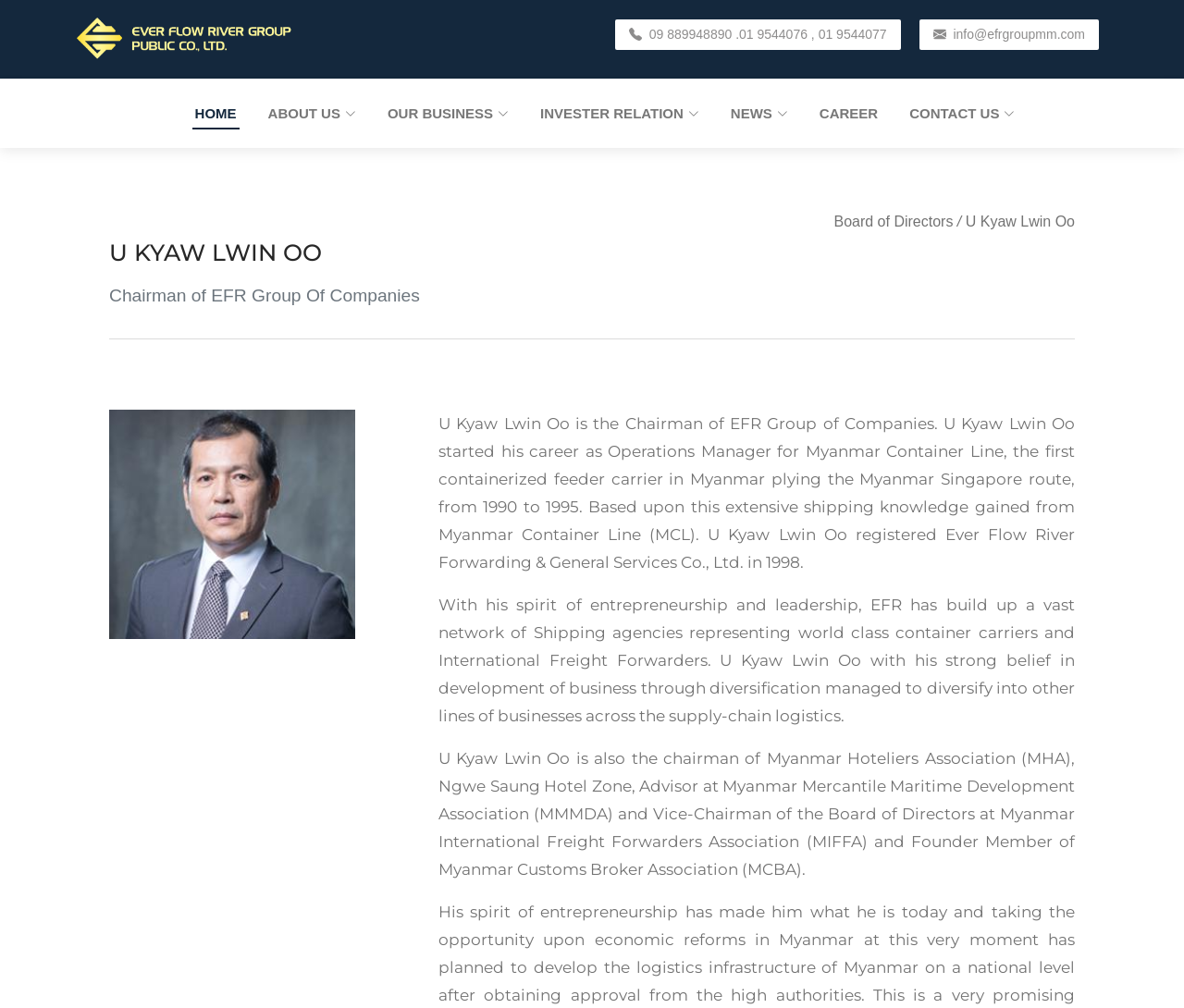Please mark the bounding box coordinates of the area that should be clicked to carry out the instruction: "Read about 'Data readiness unlocks the potential of AI'".

None